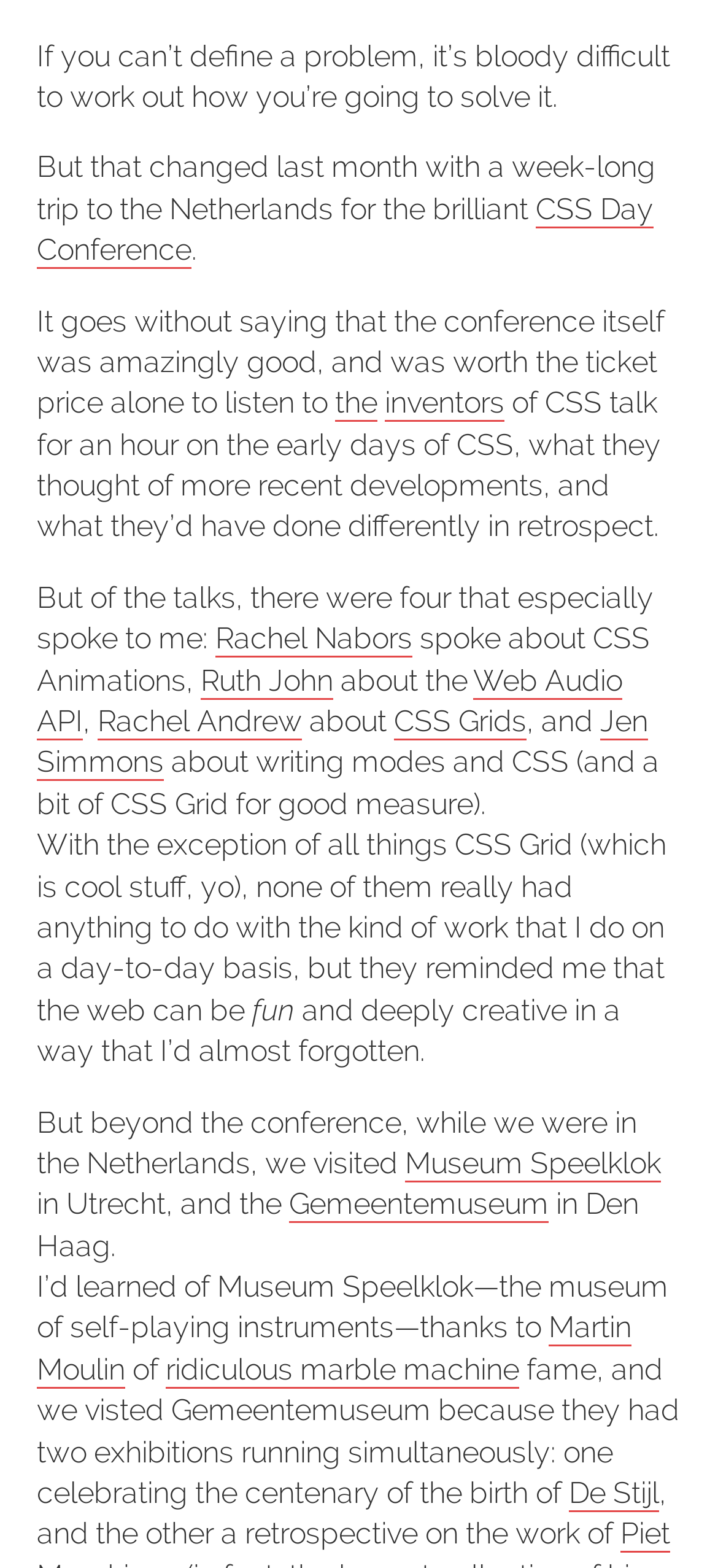Please specify the bounding box coordinates of the clickable section necessary to execute the following command: "Check Privacy Policy".

None